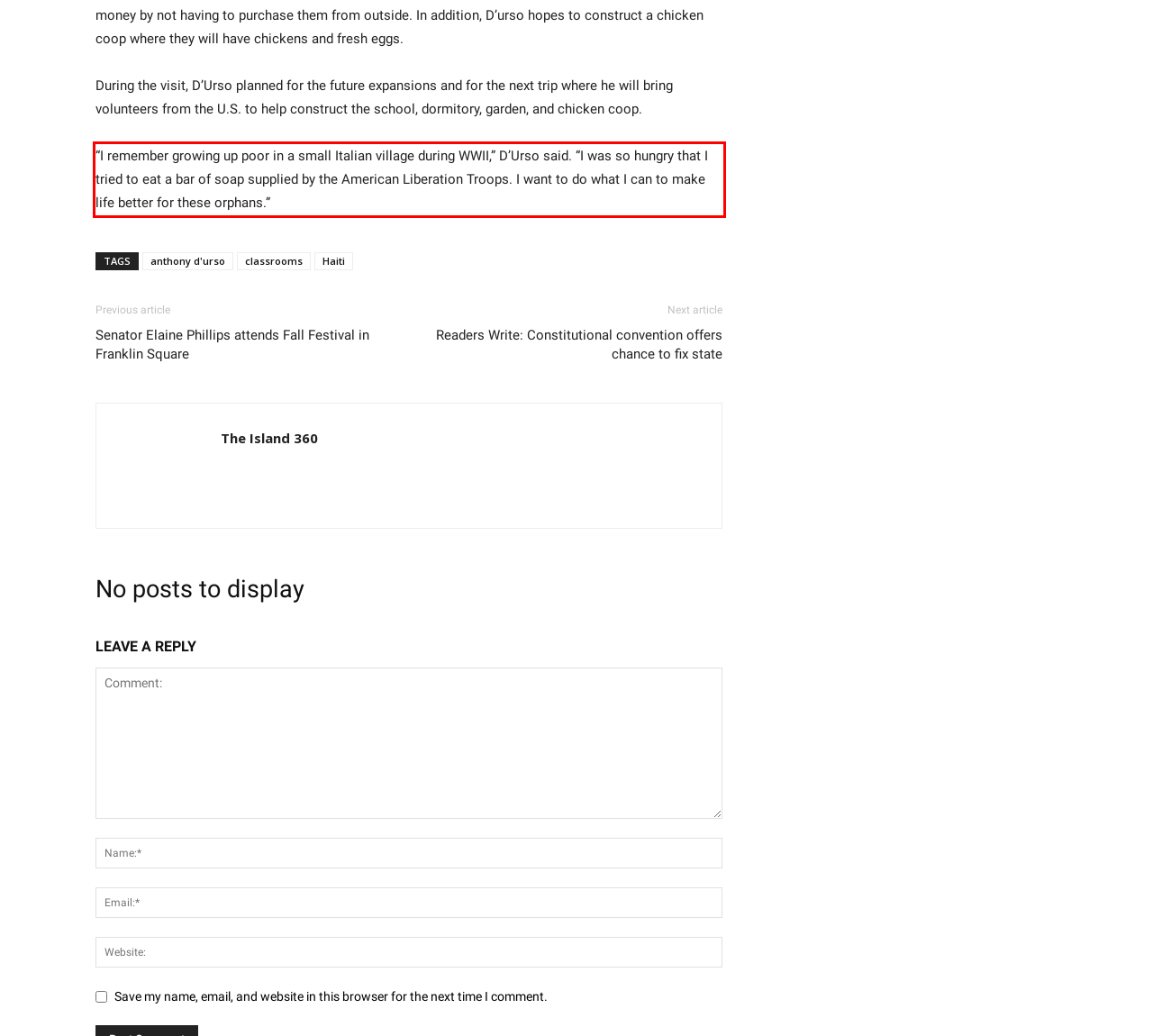There is a screenshot of a webpage with a red bounding box around a UI element. Please use OCR to extract the text within the red bounding box.

“I remember growing up poor in a small Italian village during WWII,” D’Urso said. “I was so hungry that I tried to eat a bar of soap supplied by the American Liberation Troops. I want to do what I can to make life better for these orphans.”